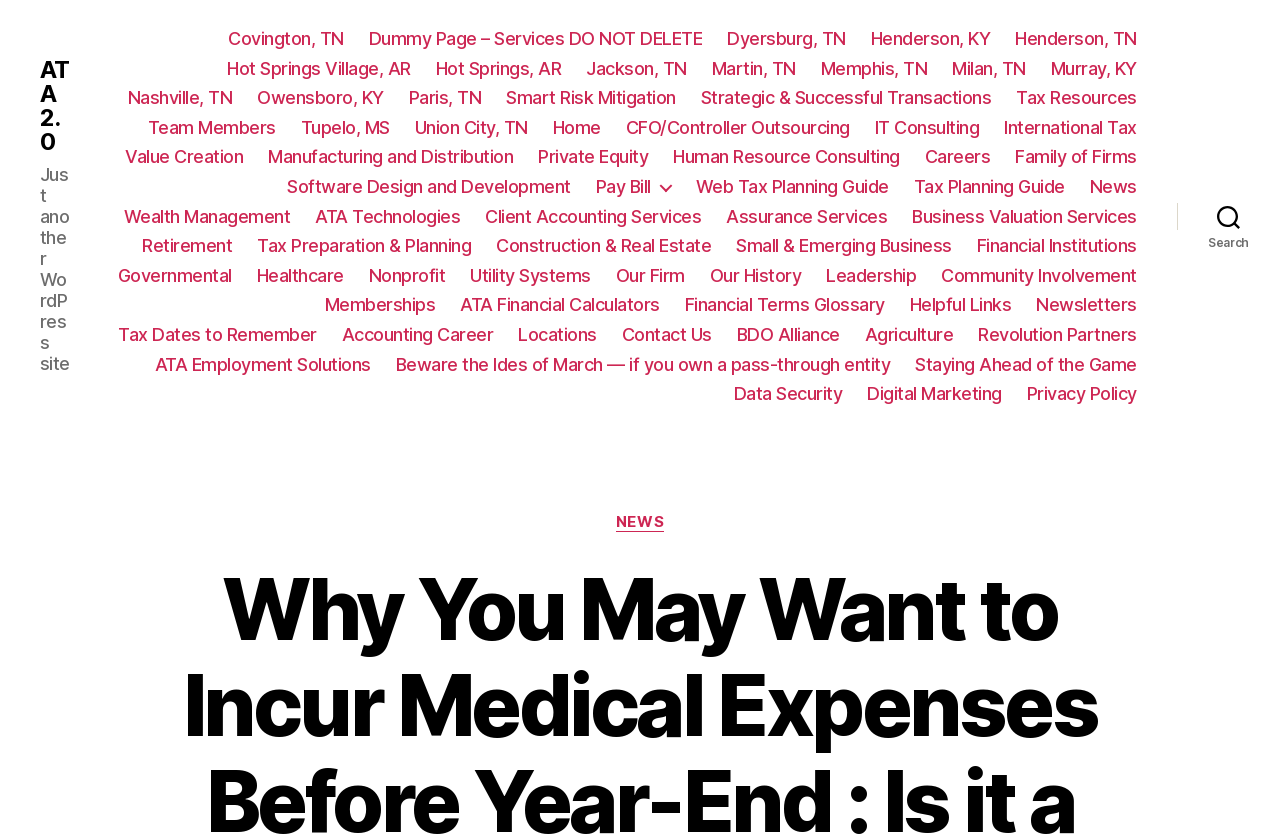Please answer the following question using a single word or phrase: 
What type of services does the website offer?

Accounting and financial services